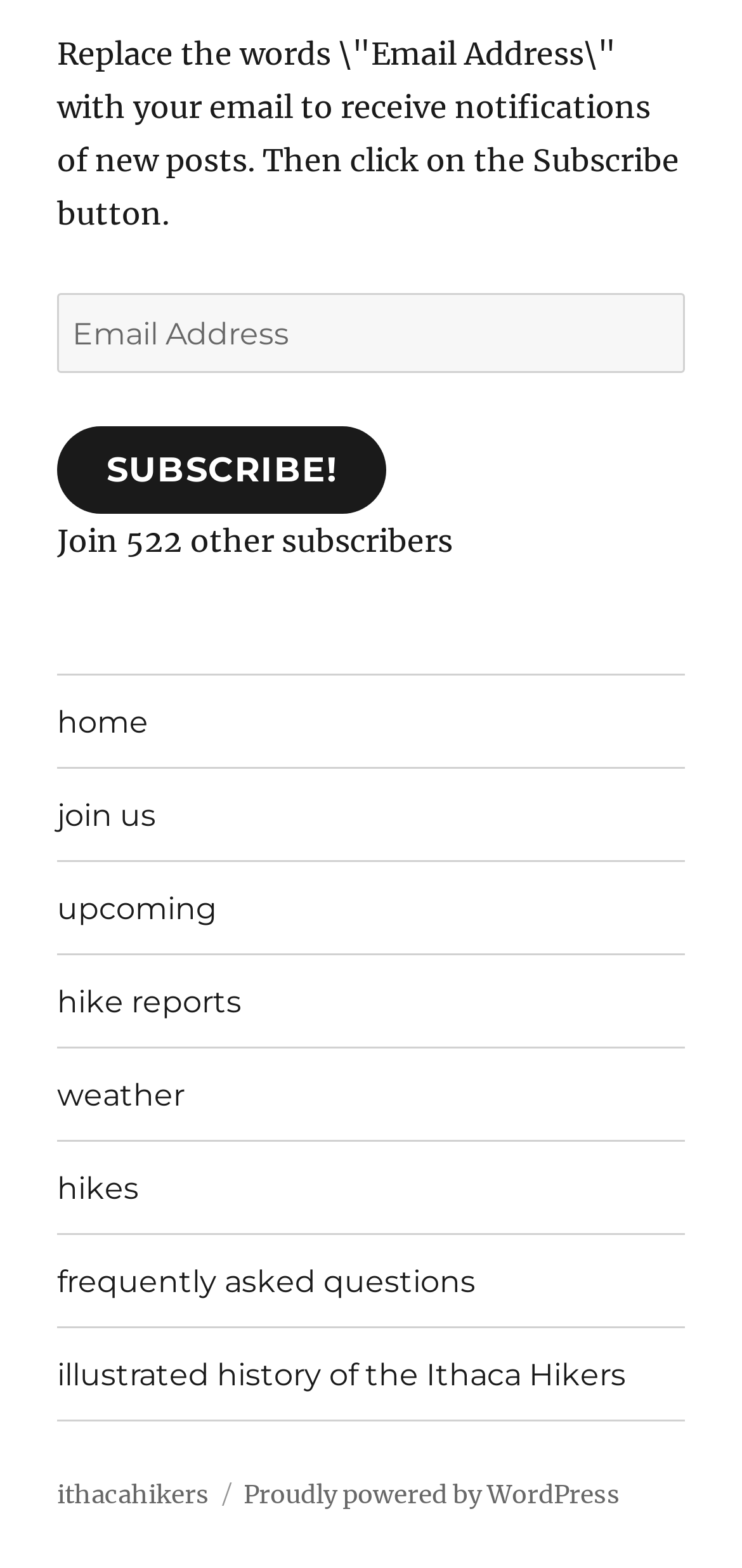What is the name of the website?
Look at the image and answer the question with a single word or phrase.

Ithaca Hikers